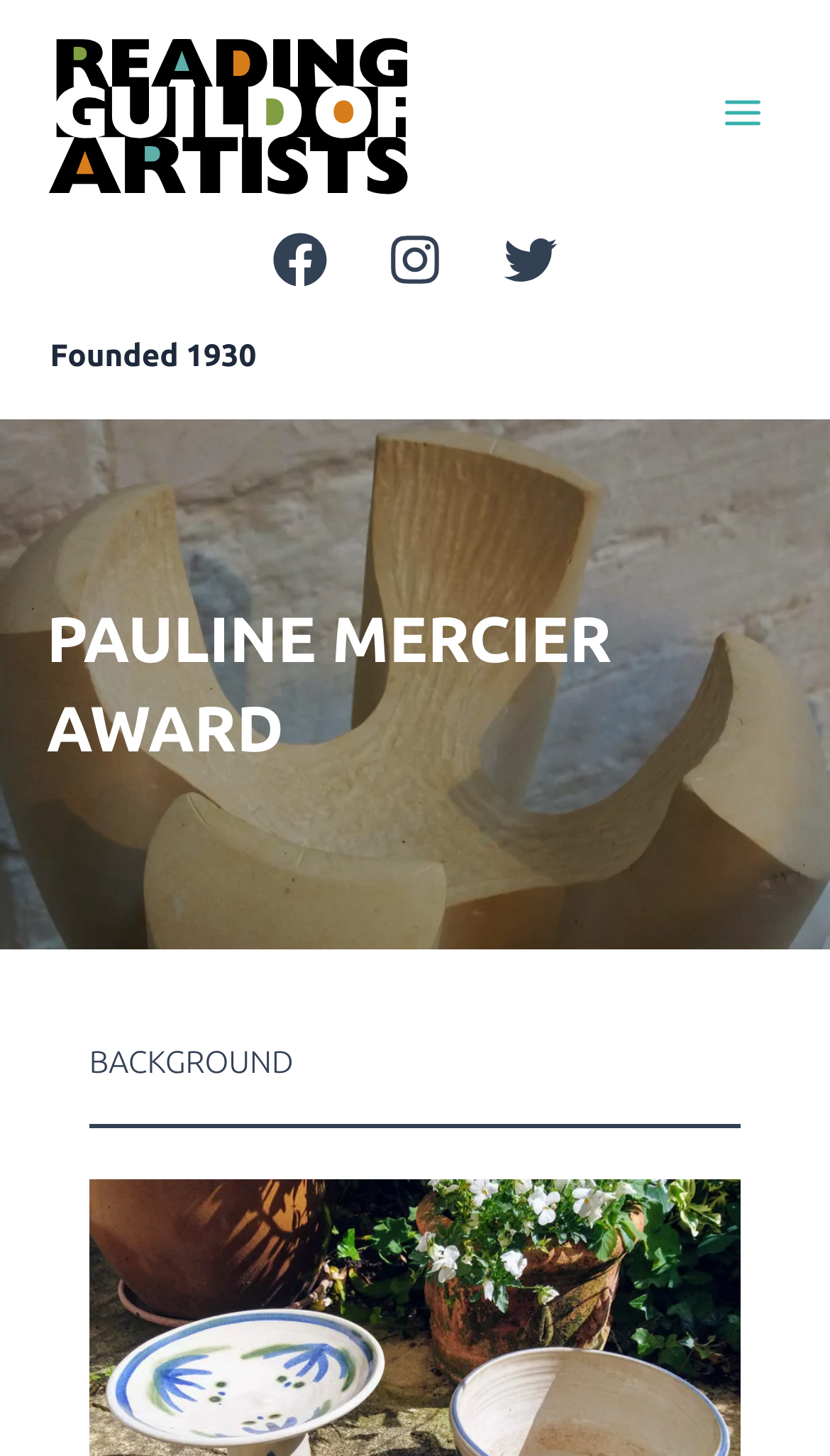What is the name of the organization? Examine the screenshot and reply using just one word or a brief phrase.

Reading Guild of Artists